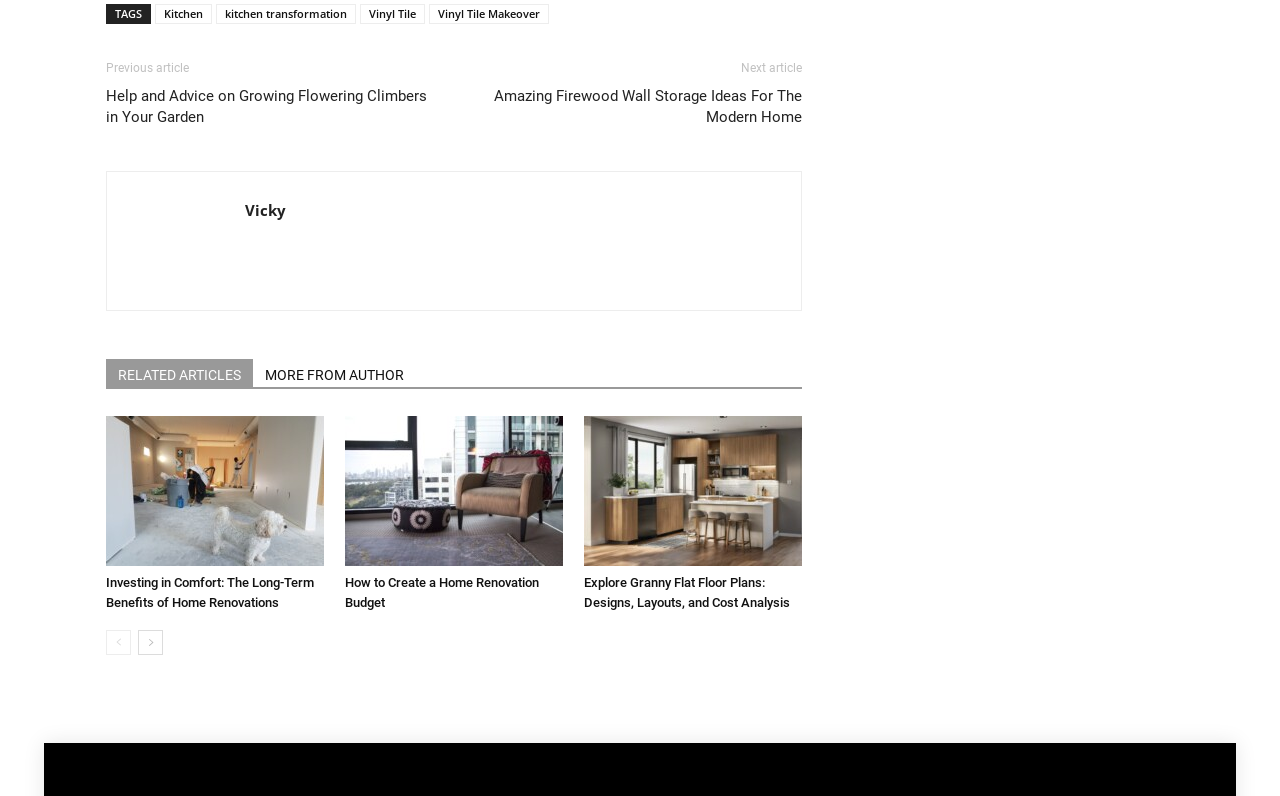What is the purpose of the 'prev-page' and 'next-page' links?
Please use the image to deliver a detailed and complete answer.

The 'prev-page' and 'next-page' links are likely used for navigation, allowing users to move to previous or next pages of related articles or content.